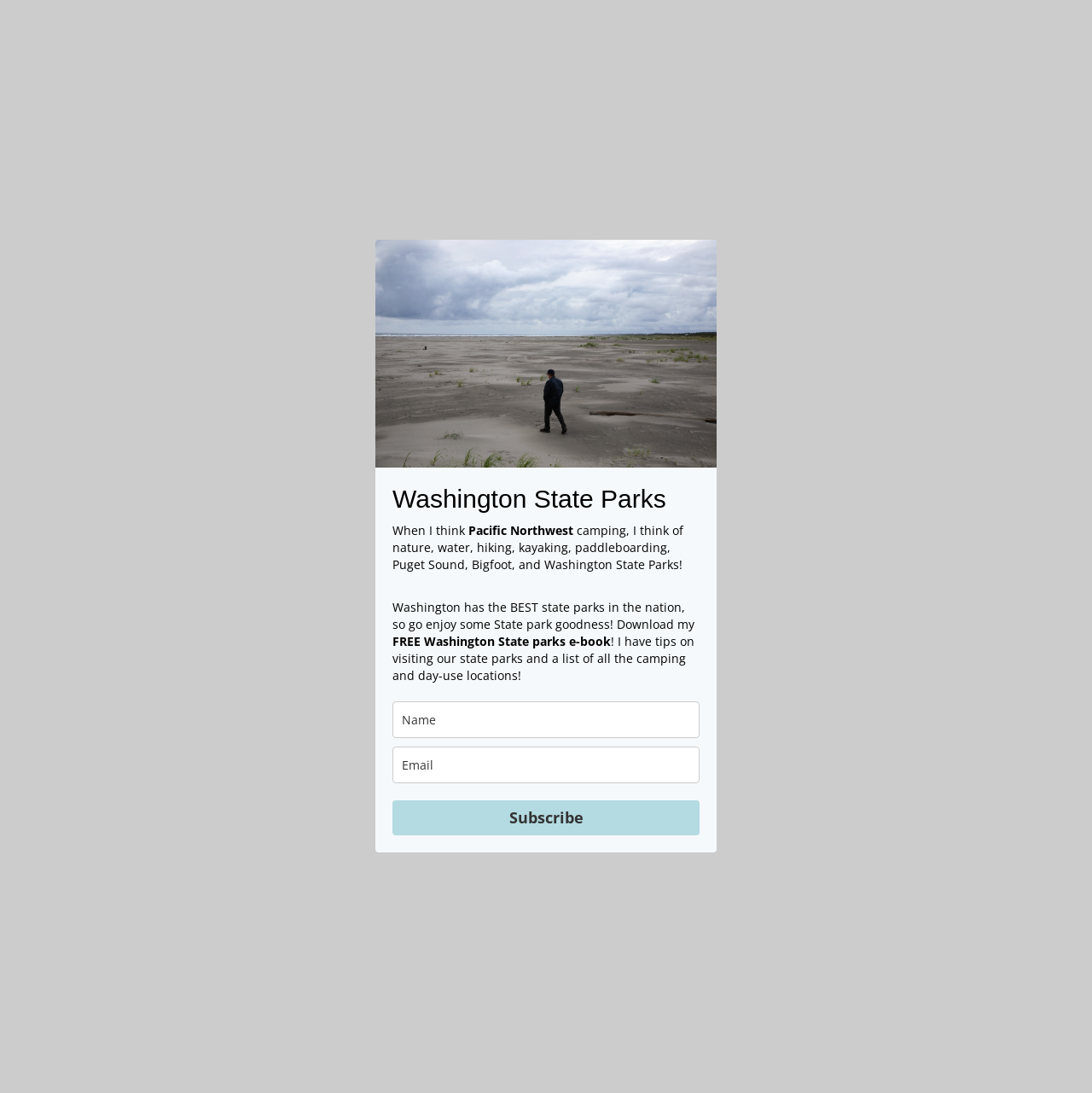What is the call-to-action on the webpage?
Based on the screenshot, provide your answer in one word or phrase.

Subscribe